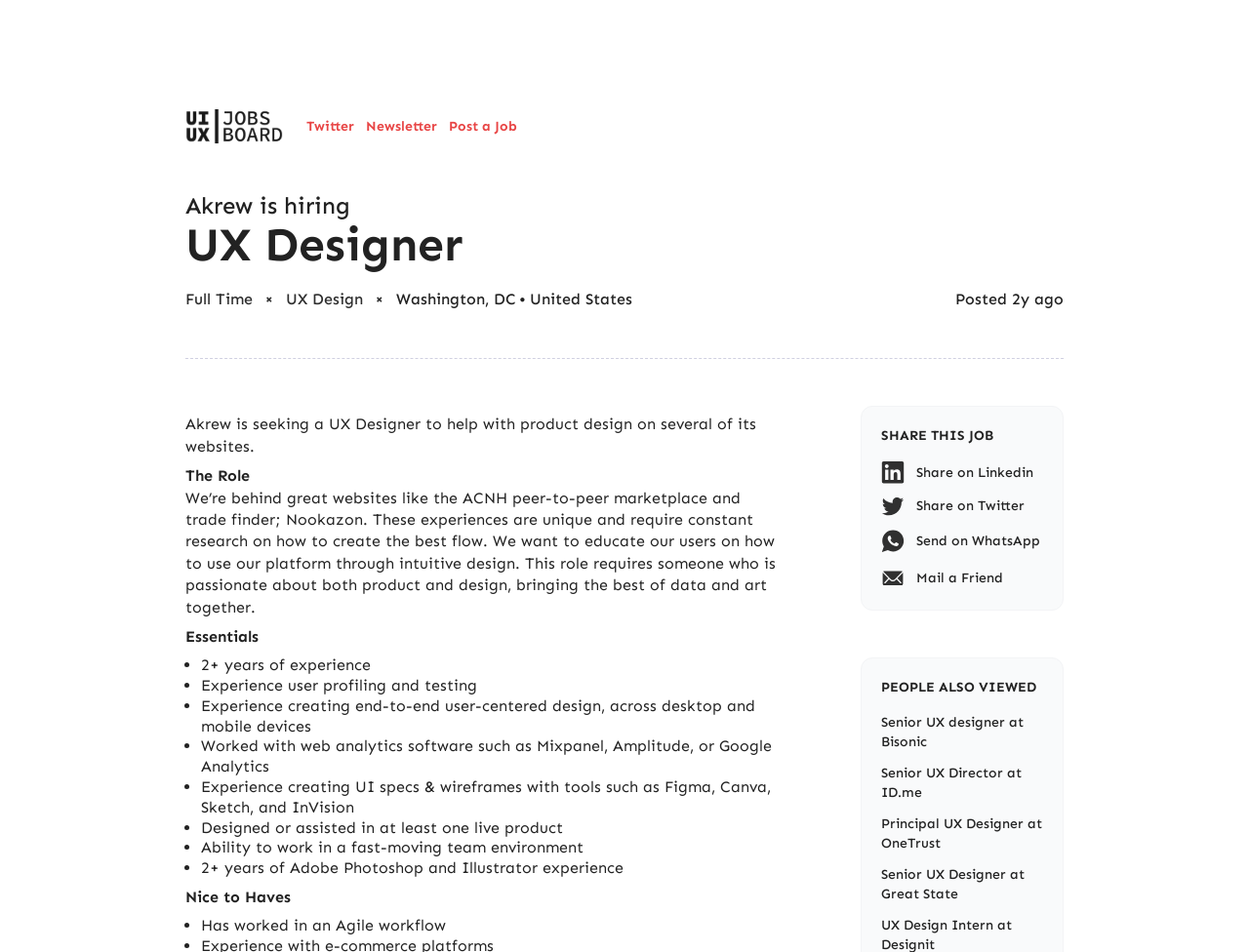Use a single word or phrase to answer the question: 
What is the role of the UX Designer?

Help with product design